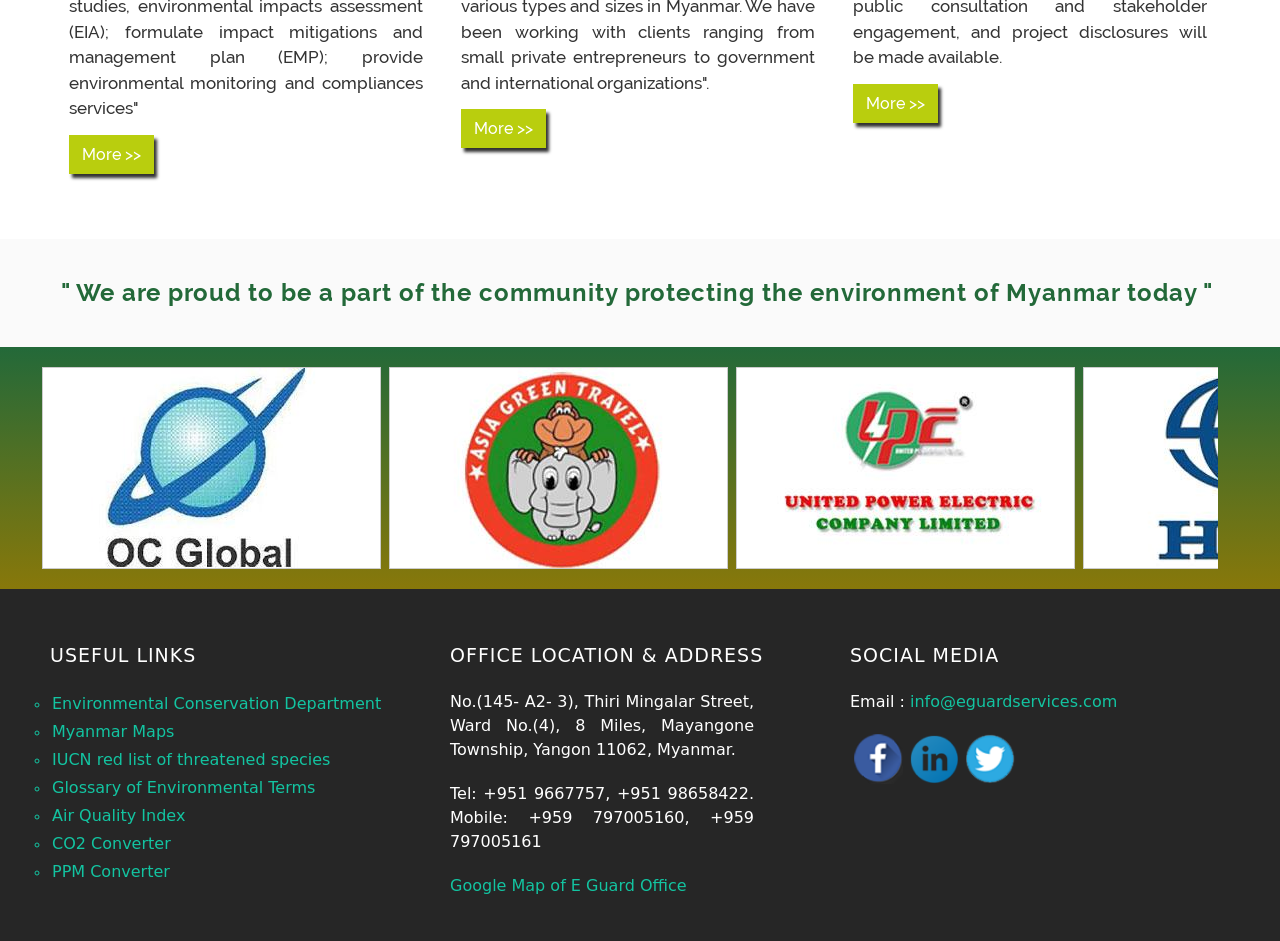Identify the bounding box coordinates of the area that should be clicked in order to complete the given instruction: "Click on 'More >>'". The bounding box coordinates should be four float numbers between 0 and 1, i.e., [left, top, right, bottom].

[0.054, 0.143, 0.12, 0.185]